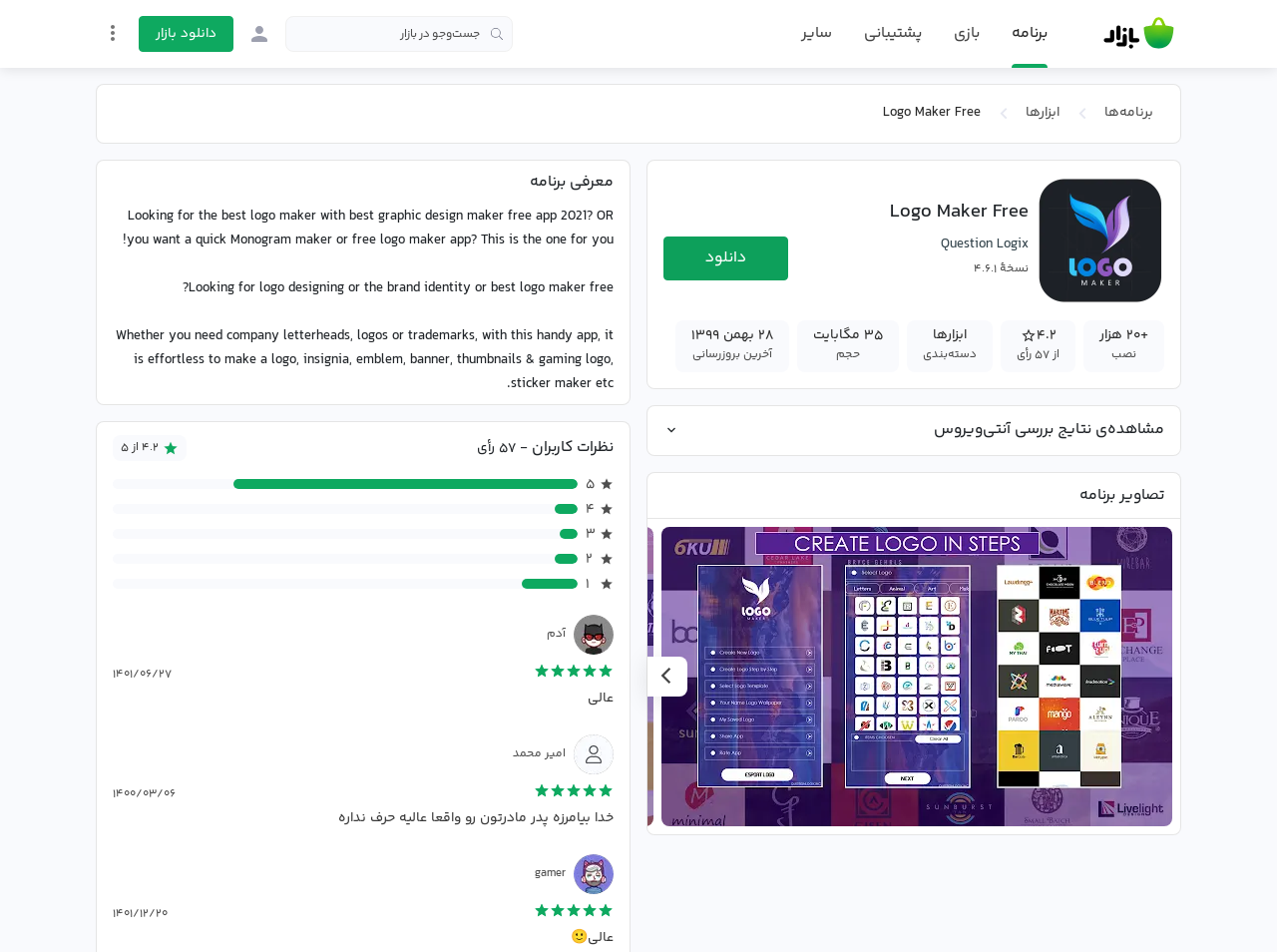What is the size of the app?
Look at the image and answer the question with a single word or phrase.

35 MB